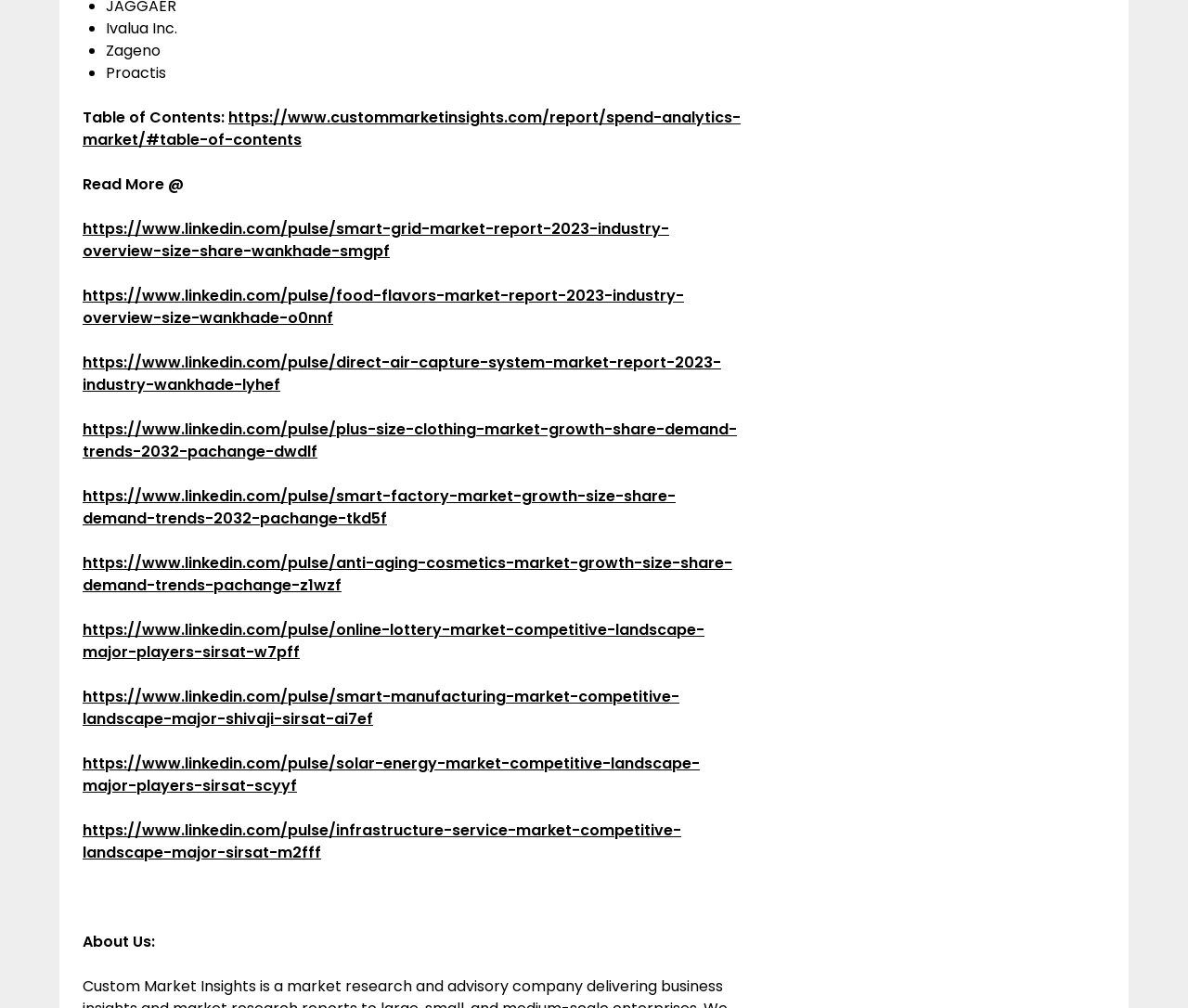Please identify the bounding box coordinates of the clickable region that I should interact with to perform the following instruction: "Learn more about the direct air capture system market report". The coordinates should be expressed as four float numbers between 0 and 1, i.e., [left, top, right, bottom].

[0.07, 0.349, 0.607, 0.392]